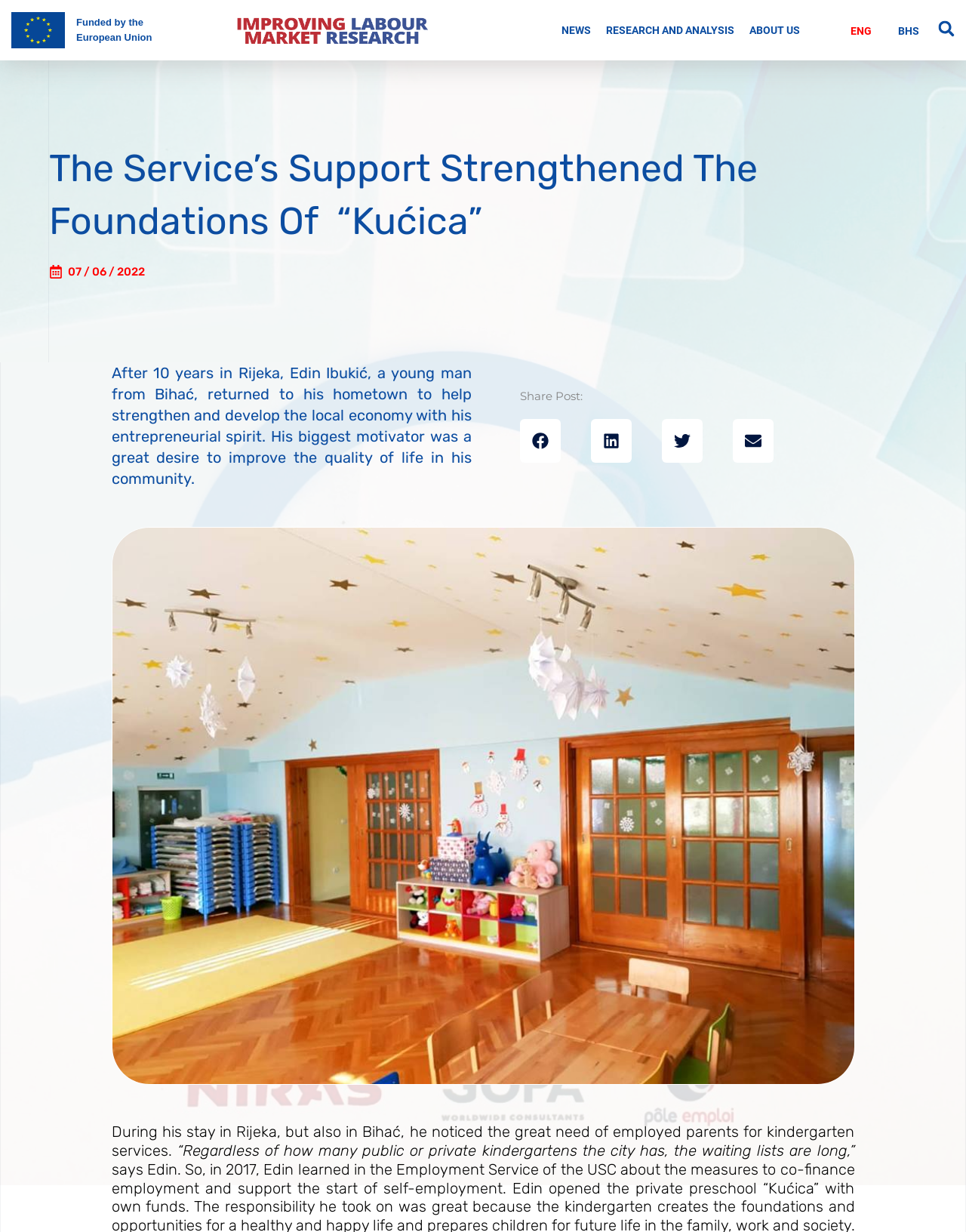Locate the primary headline on the webpage and provide its text.

The Service’s Support Strengthened The Foundations Of  “Kućica”